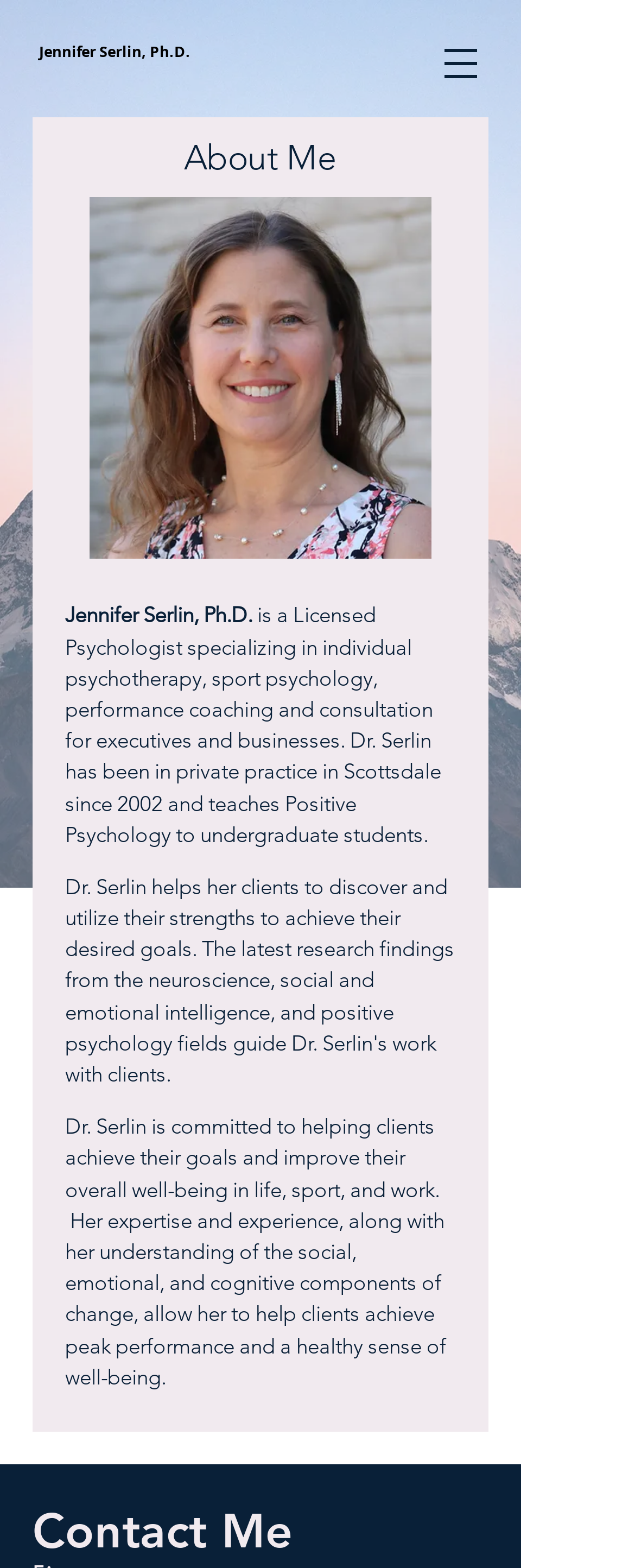What is Jennifer Serlin's profession?
Please provide a comprehensive answer based on the contents of the image.

Based on the webpage, Jennifer Serlin's profession is mentioned in the text 'Jennifer Serlin, Ph.D. is a Licensed Psychologist specializing in individual psychotherapy, sport psychology, performance coaching and consultation for executives and businesses.'